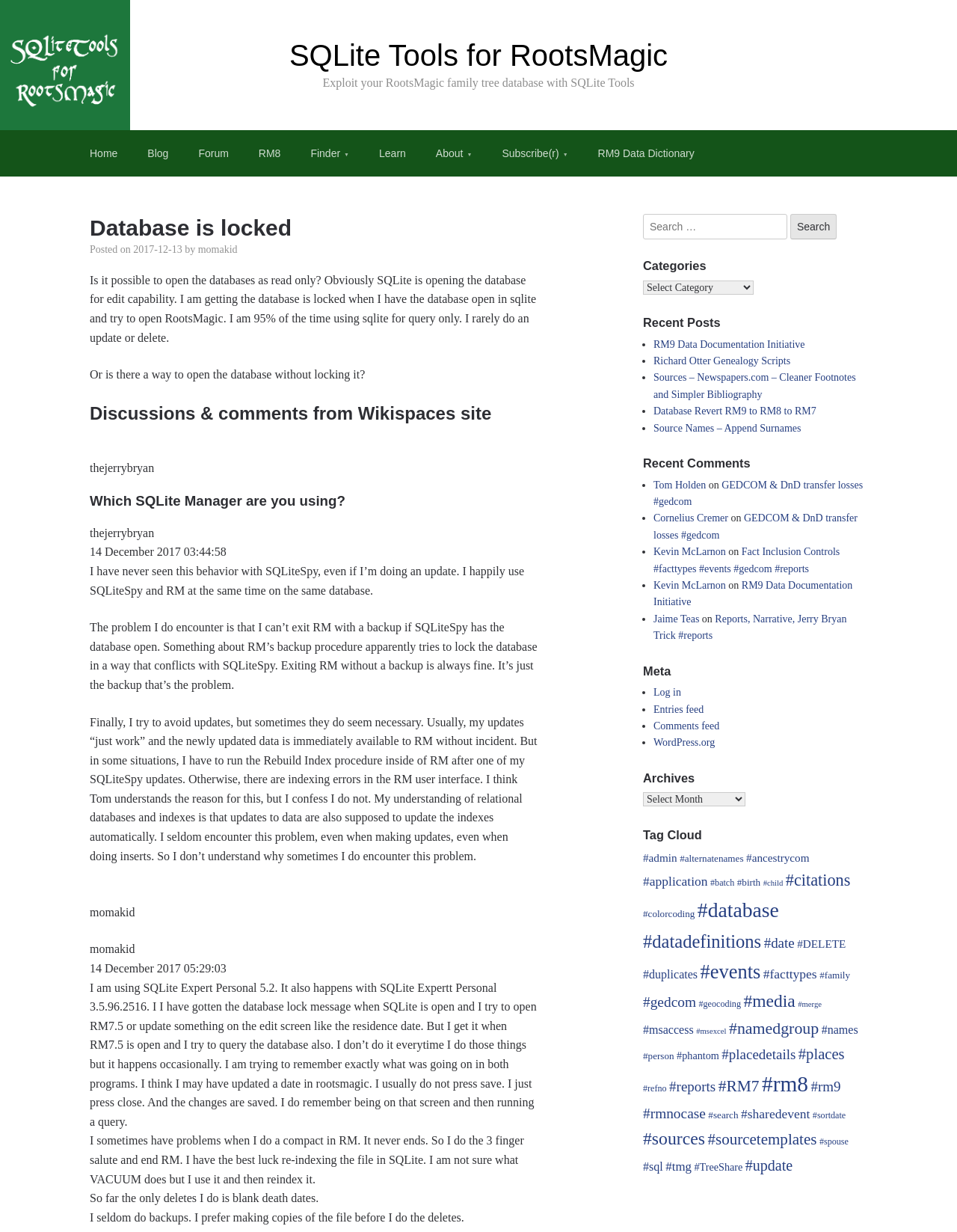Please find and report the bounding box coordinates of the element to click in order to perform the following action: "Check the 'Recent Posts' section". The coordinates should be expressed as four float numbers between 0 and 1, in the format [left, top, right, bottom].

[0.672, 0.256, 0.906, 0.268]